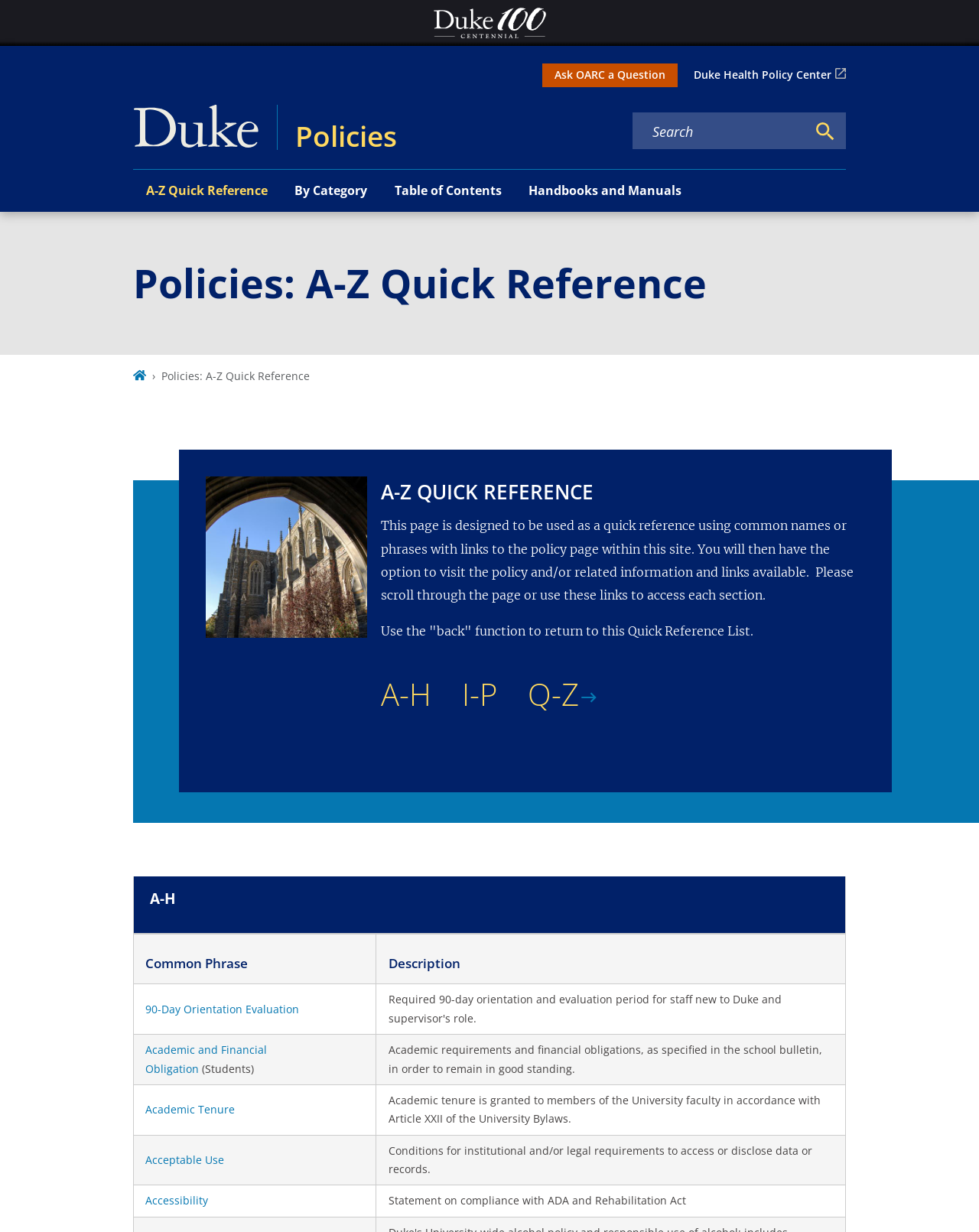Please give a succinct answer using a single word or phrase:
What is the logo on the top left corner?

Duke 100 Centennial logo